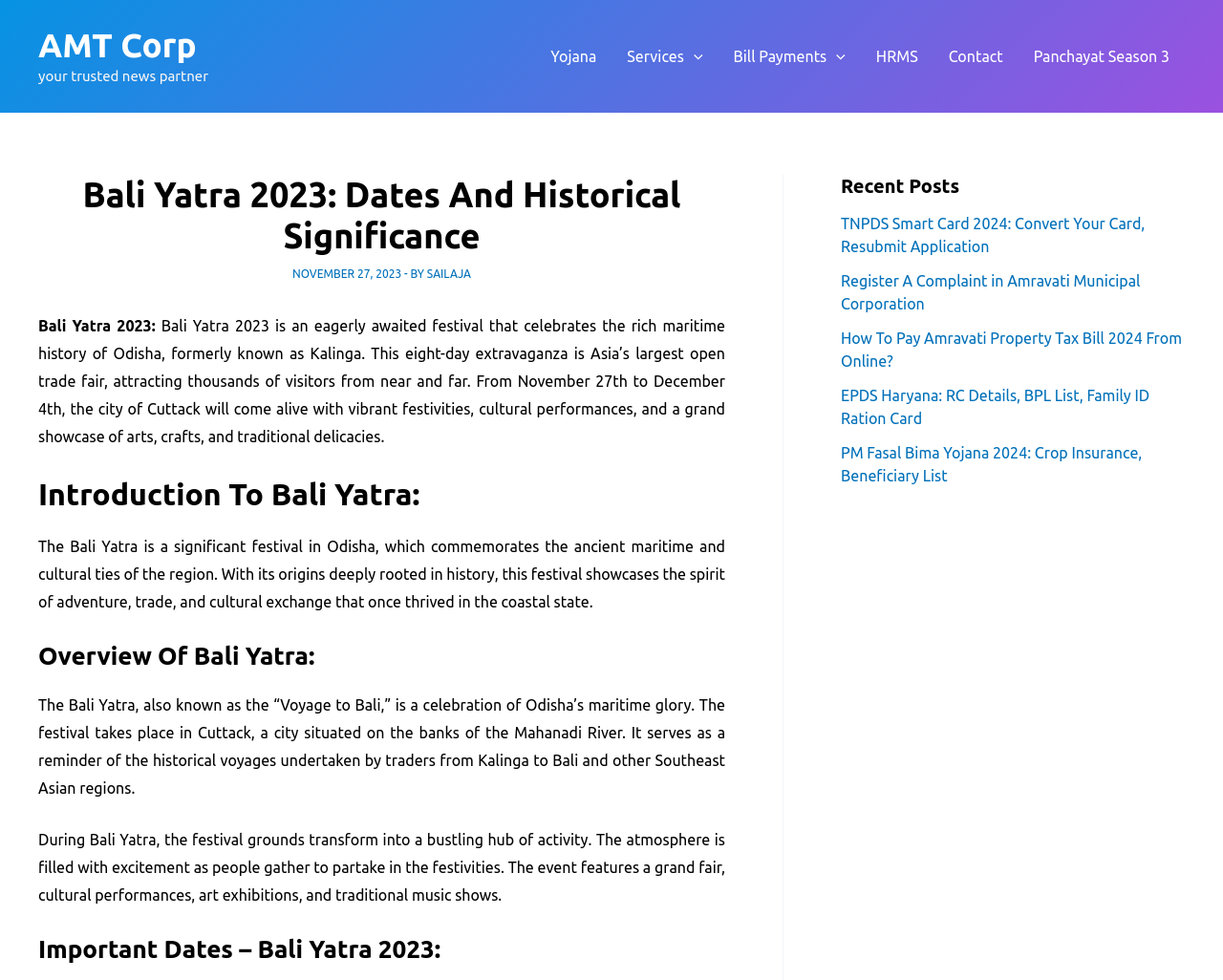What is the name of the festival celebrated in Odisha?
Please respond to the question with a detailed and informative answer.

The webpage is about Bali Yatra 2023, which is a festival celebrated in Odisha. The festival is mentioned in the heading 'Bali Yatra 2023: Dates And Historical Significance' and also in the static text 'Bali Yatra 2023 is an eagerly awaited festival that celebrates the rich maritime history of Odisha...'.